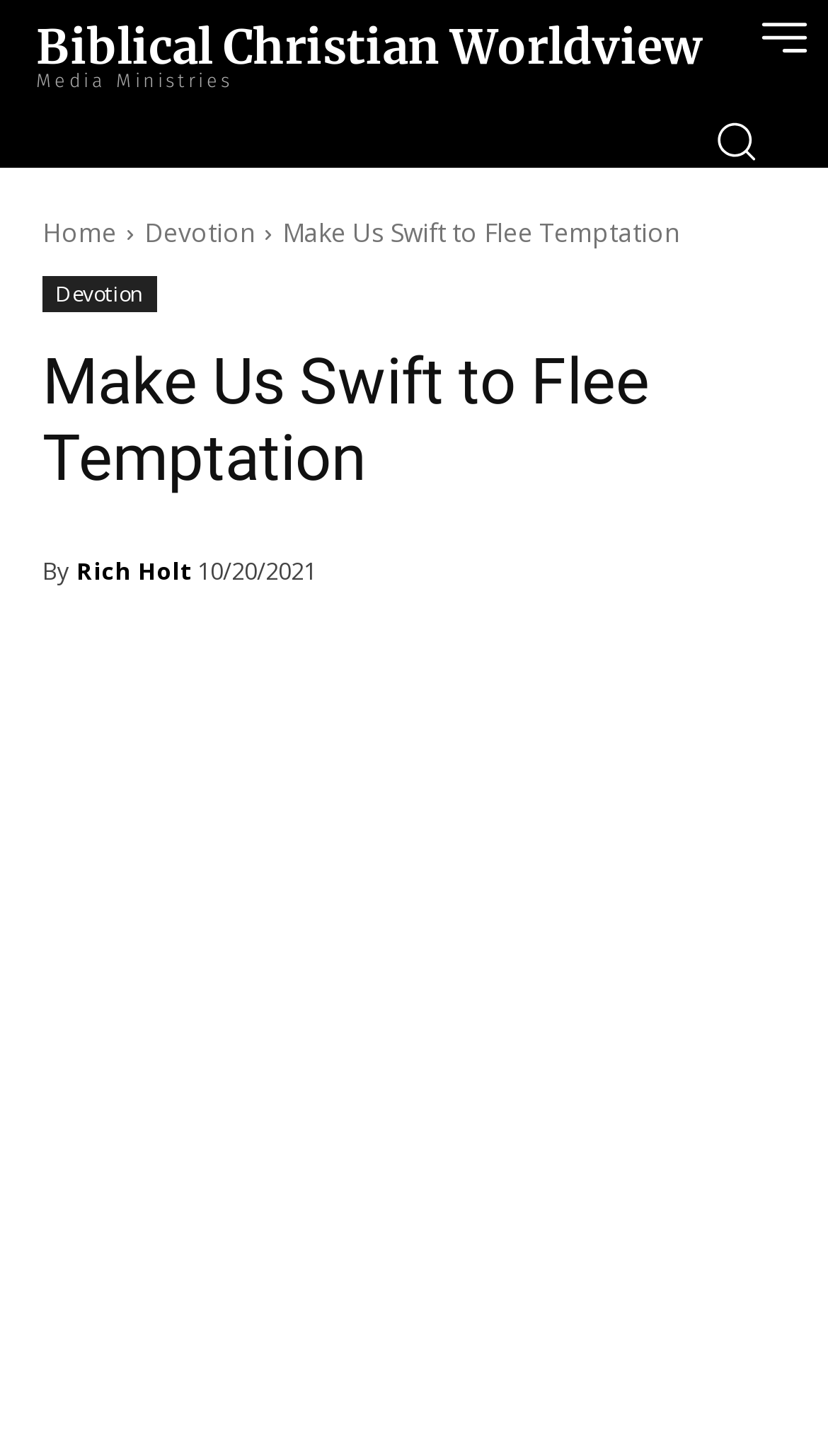Find the bounding box coordinates for the UI element that matches this description: "Rich Holt".

[0.092, 0.37, 0.231, 0.414]